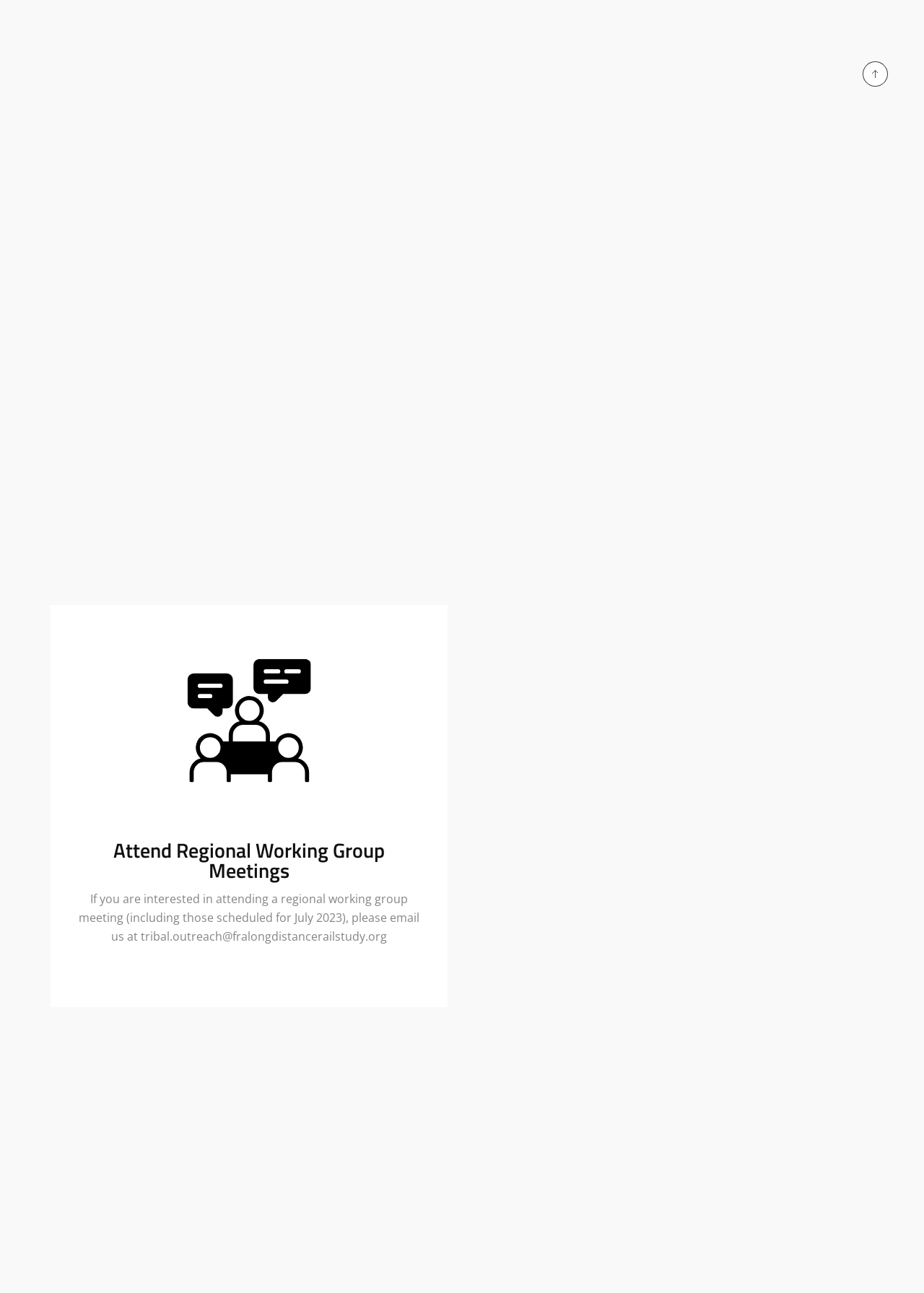What is the purpose of the regional working group meetings?
Please answer the question with a detailed and comprehensive explanation.

I looked at the section 'Attend Regional Working Group Meetings' but it doesn't explicitly state the purpose of the meetings. It only mentions that if you're interested in attending, you should email the provided email address.